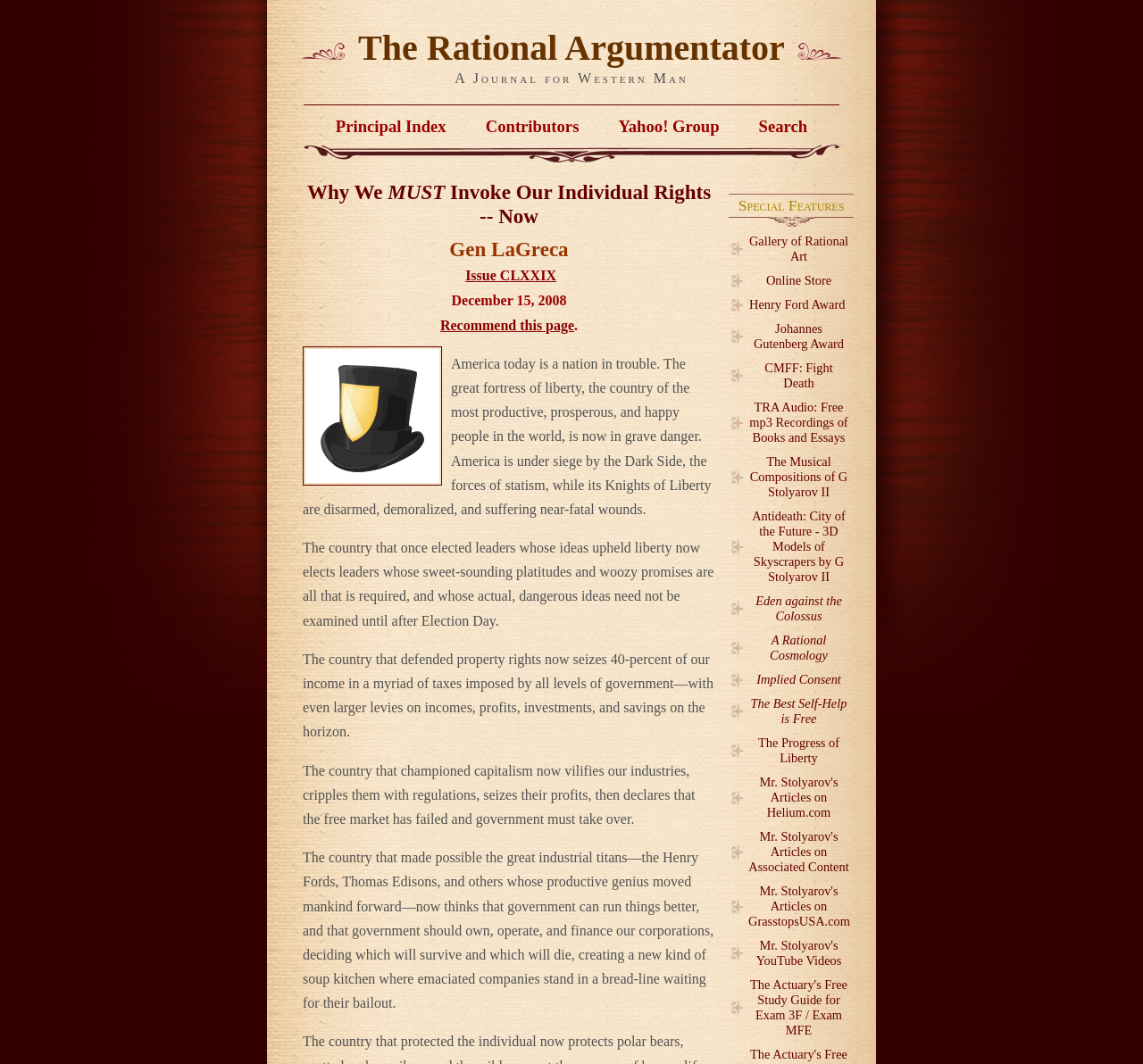Determine the primary headline of the webpage.

The Rational Argumentator